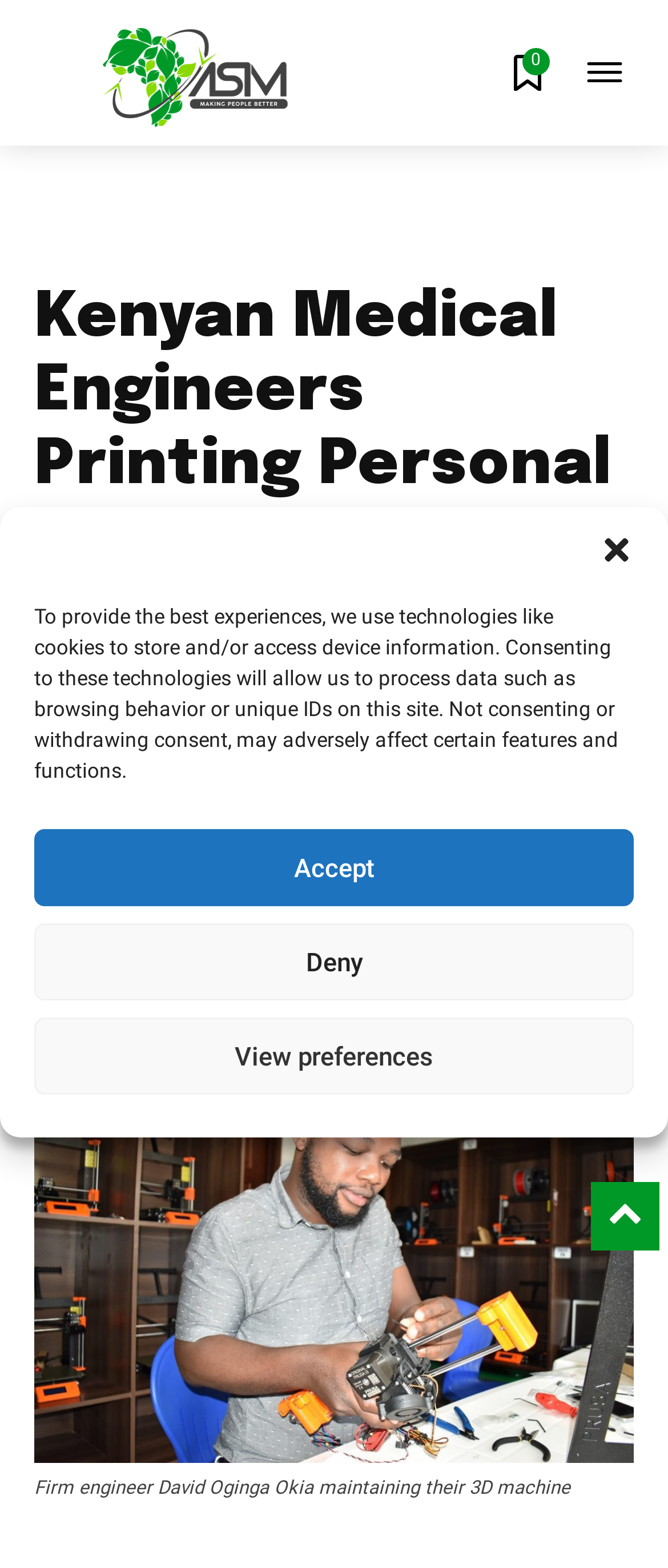Please determine the bounding box coordinates for the UI element described here. Use the format (top-left x, top-left y, bottom-right x, bottom-right y) with values bounded between 0 and 1: AFRICA SUSTAINABILITY MATTERSMAKING PEOPLE BETTER

[0.051, 0.016, 0.513, 0.081]